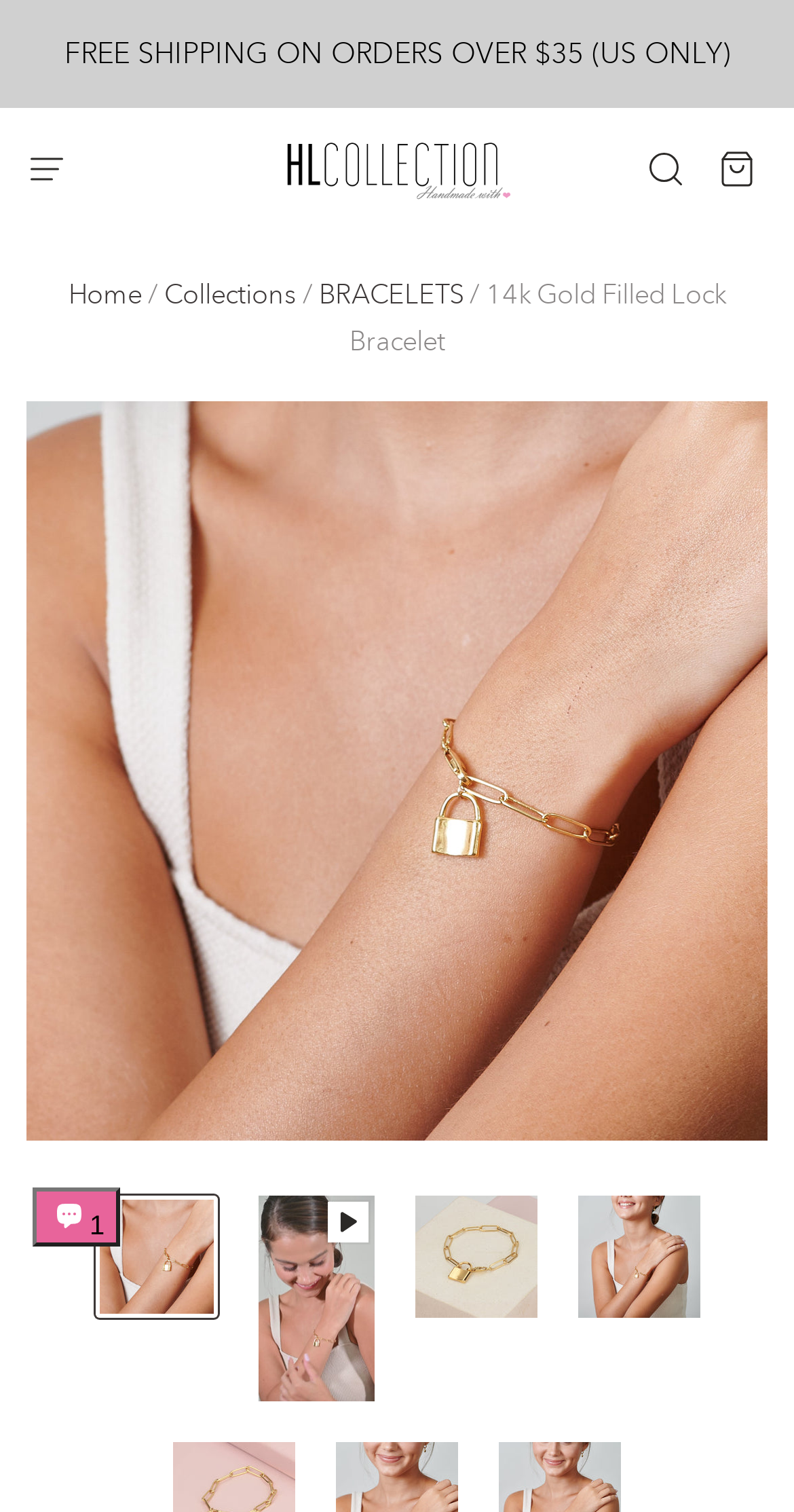Please identify the bounding box coordinates of the element's region that I should click in order to complete the following instruction: "View the product image". The bounding box coordinates consist of four float numbers between 0 and 1, i.e., [left, top, right, bottom].

[0.034, 0.265, 0.966, 0.754]